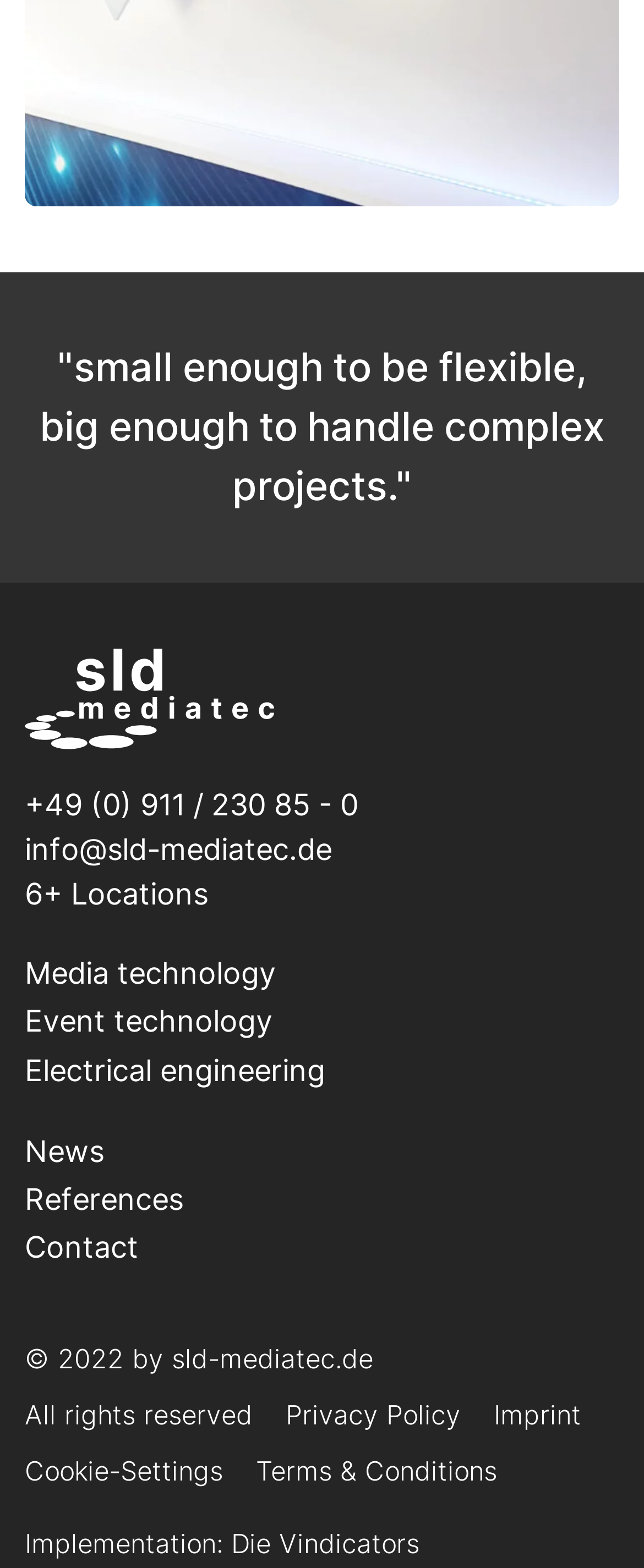Highlight the bounding box coordinates of the region I should click on to meet the following instruction: "View the Online Psychology Degrees Logo".

None